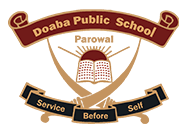What does the open book in the emblem symbolize? Look at the image and give a one-word or short phrase answer.

Knowledge and enlightenment